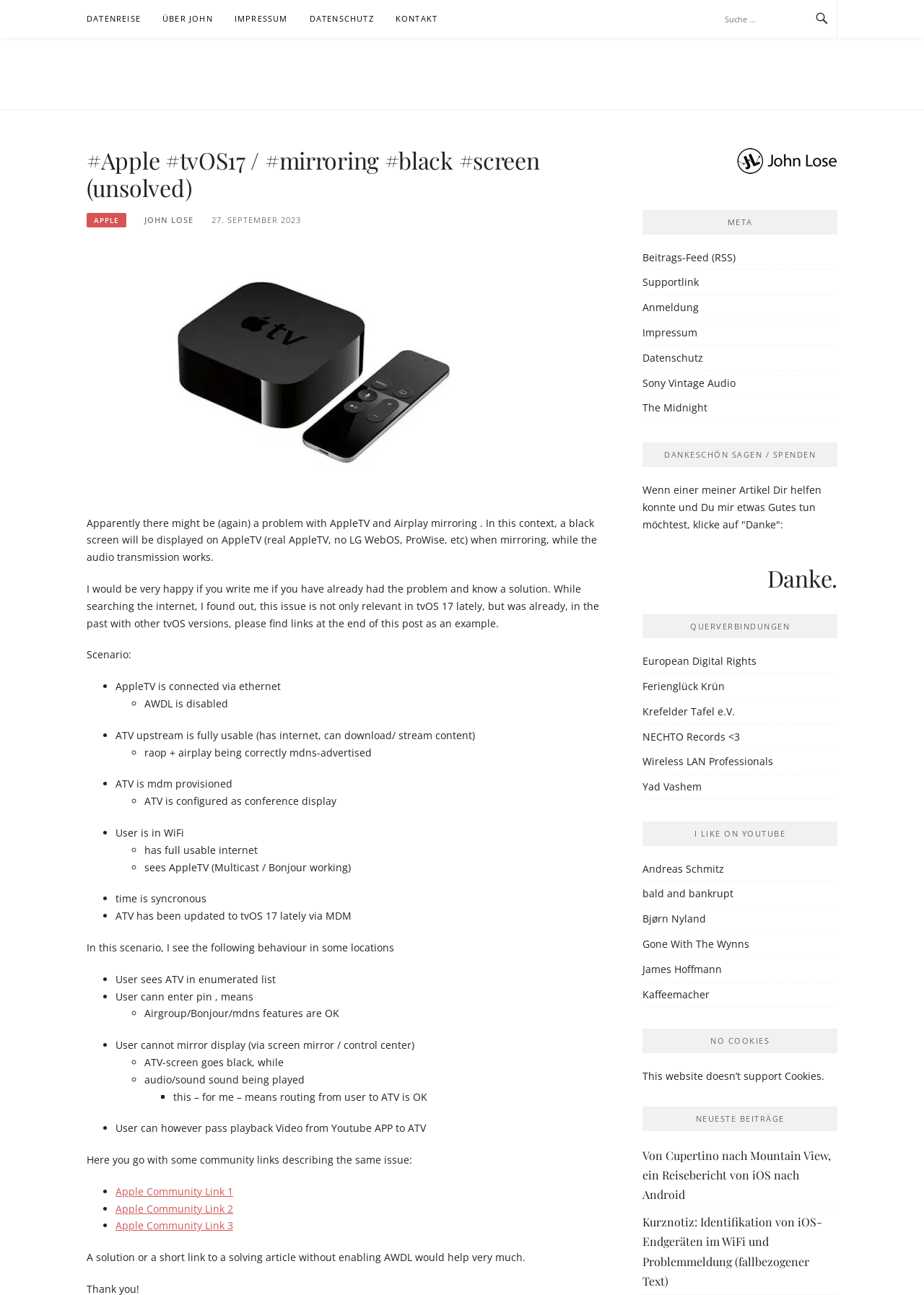Give a detailed explanation of the elements present on the webpage.

This webpage appears to be a blog post discussing an issue with Apple TV and Airplay mirroring, where a black screen is displayed on Apple TV while the audio transmission works. The post is written in German.

At the top of the page, there are several links to other sections of the website, including "DATENREISE", "ÜBER JOHN", "IMPRESSUM", "DATENSCHUTZ", and "KONTAKT". Below these links, there is a search bar with a placeholder text "Suche...".

The main content of the post is divided into several sections. The first section describes the problem, stating that Apple TV and Airplay mirroring are not working properly, resulting in a black screen on Apple TV. The author asks for help in finding a solution to this issue.

The second section outlines the scenario in which the problem occurs, listing several conditions, including that Apple TV is connected via ethernet, AWDL is disabled, and the user is in WiFi with full usable internet.

The third section describes the behavior of the Apple TV in this scenario, including that the user can see the Apple TV in the enumerated list, enter a pin, and that Airgroup/Bonjour/mdns features are OK. However, the user cannot mirror the display, and the Apple TV screen goes black while the audio/sound is still playing.

The post also includes several links to Apple Community discussions describing the same issue. Finally, there is a section asking for a solution or a link to a solving article without enabling AWDL.

On the right side of the page, there are several links to other articles, a feed link, and a section for donations. There is also an image on the page, but its content is not described.